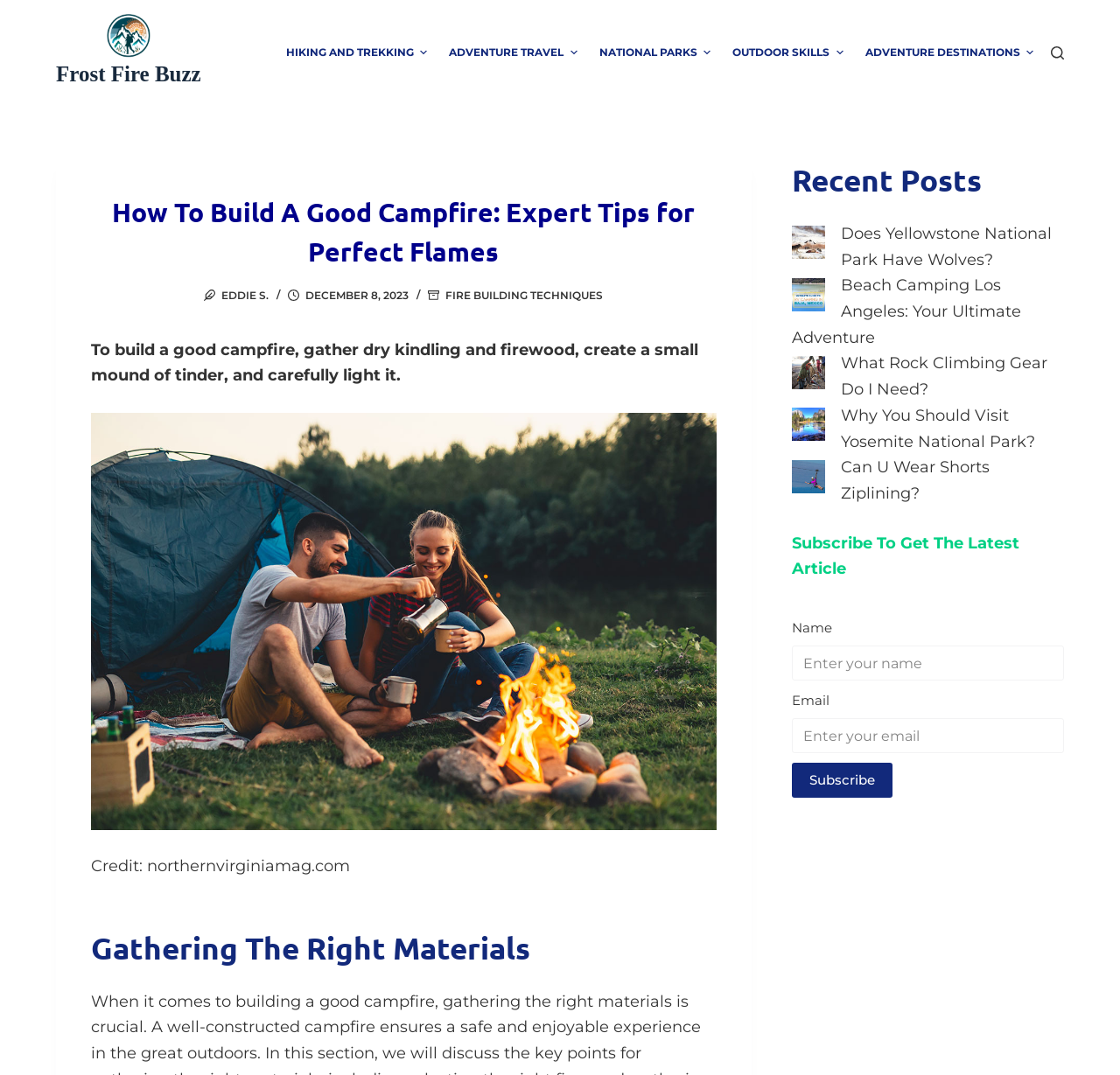Using the provided description Can U Wear Shorts Ziplining?, find the bounding box coordinates for the UI element. Provide the coordinates in (top-left x, top-left y, bottom-right x, bottom-right y) format, ensuring all values are between 0 and 1.

[0.751, 0.426, 0.884, 0.468]